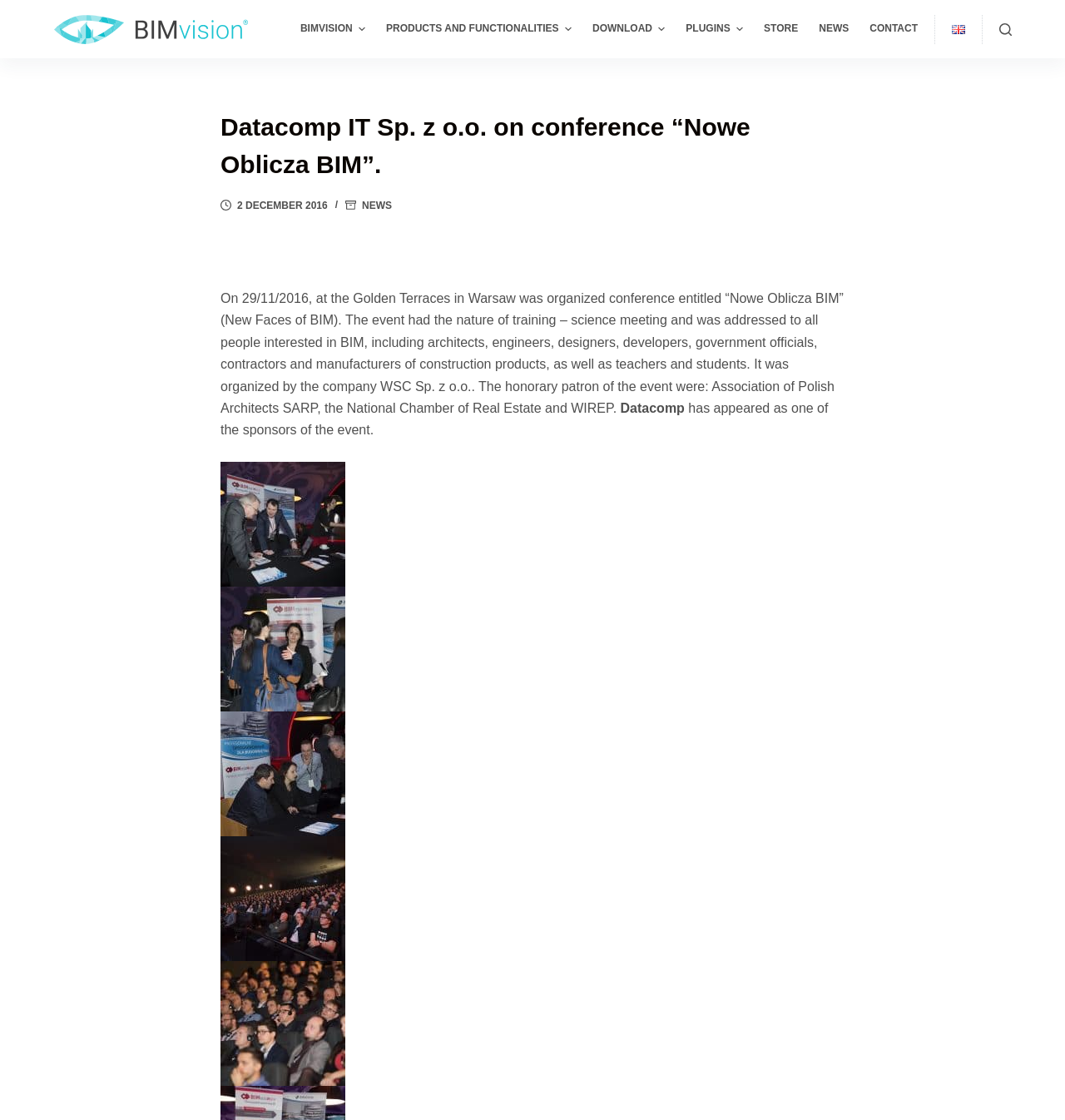Can you determine the main header of this webpage?

Datacomp IT Sp. z o.o. on conference “Nowe Oblicza BIM”.